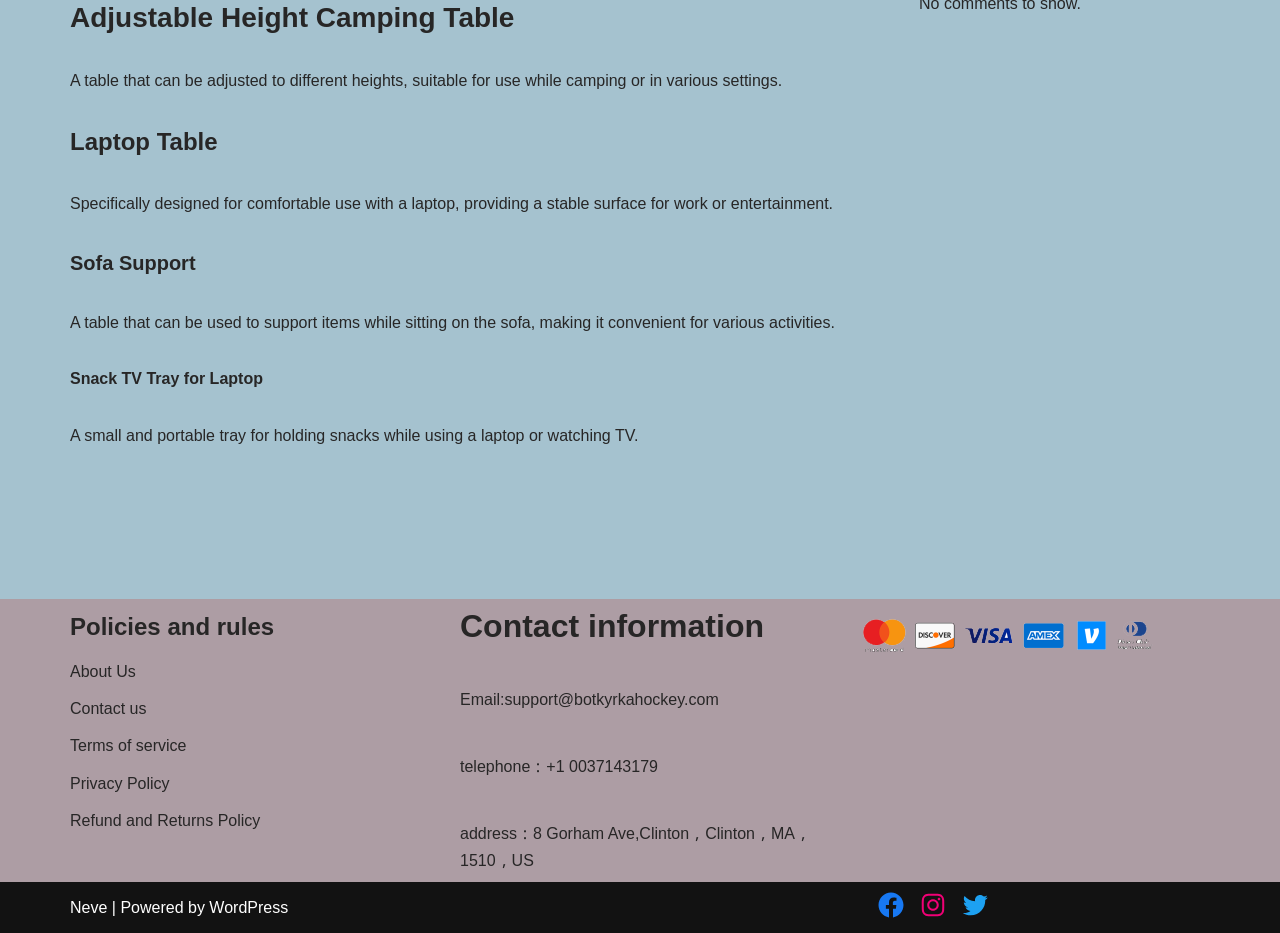Please determine the bounding box of the UI element that matches this description: Refund and Returns Policy. The coordinates should be given as (top-left x, top-left y, bottom-right x, bottom-right y), with all values between 0 and 1.

[0.055, 0.87, 0.203, 0.888]